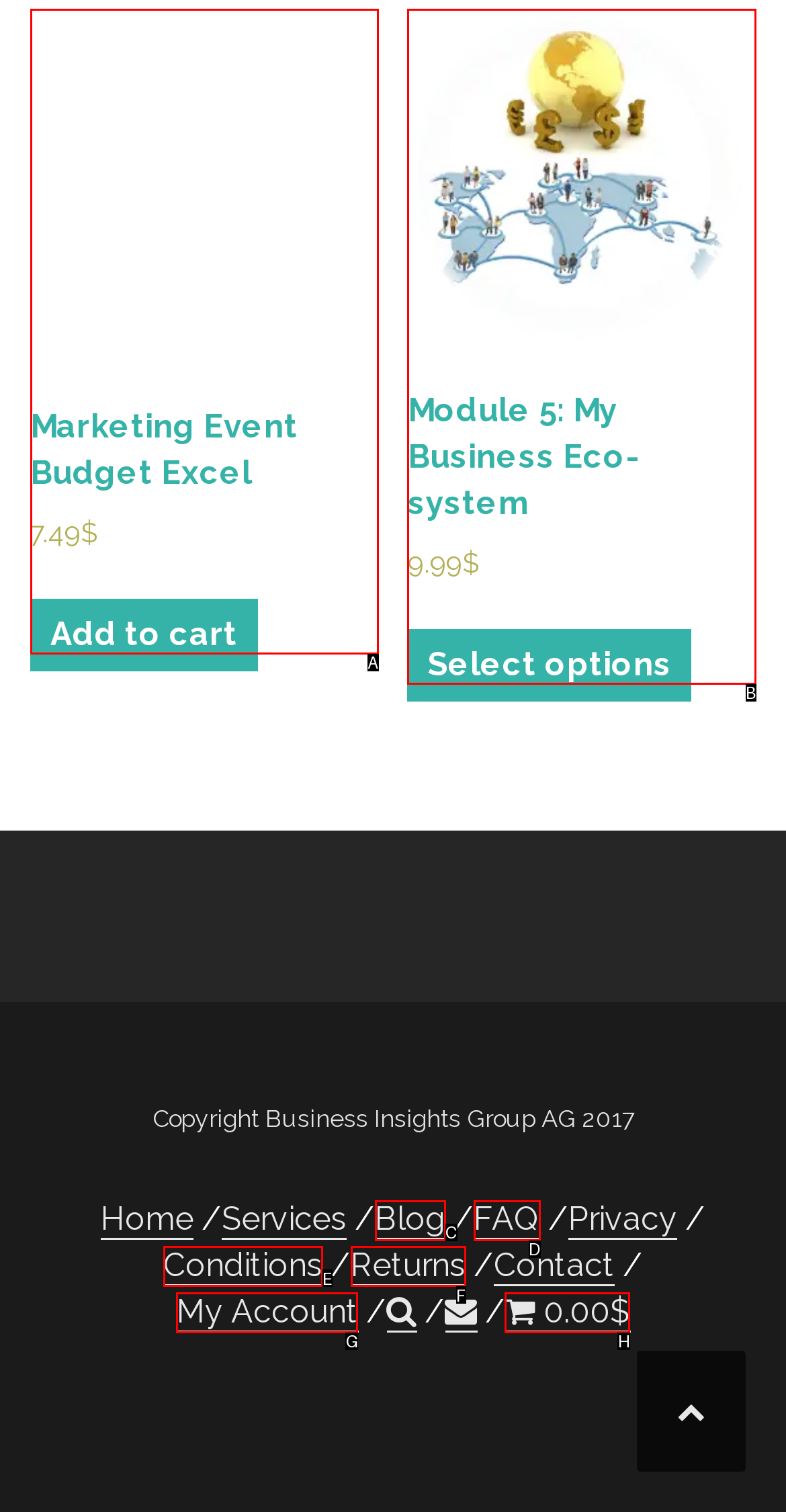Choose the option that best matches the element: Marketing Event Budget Excel 7.49$
Respond with the letter of the correct option.

A